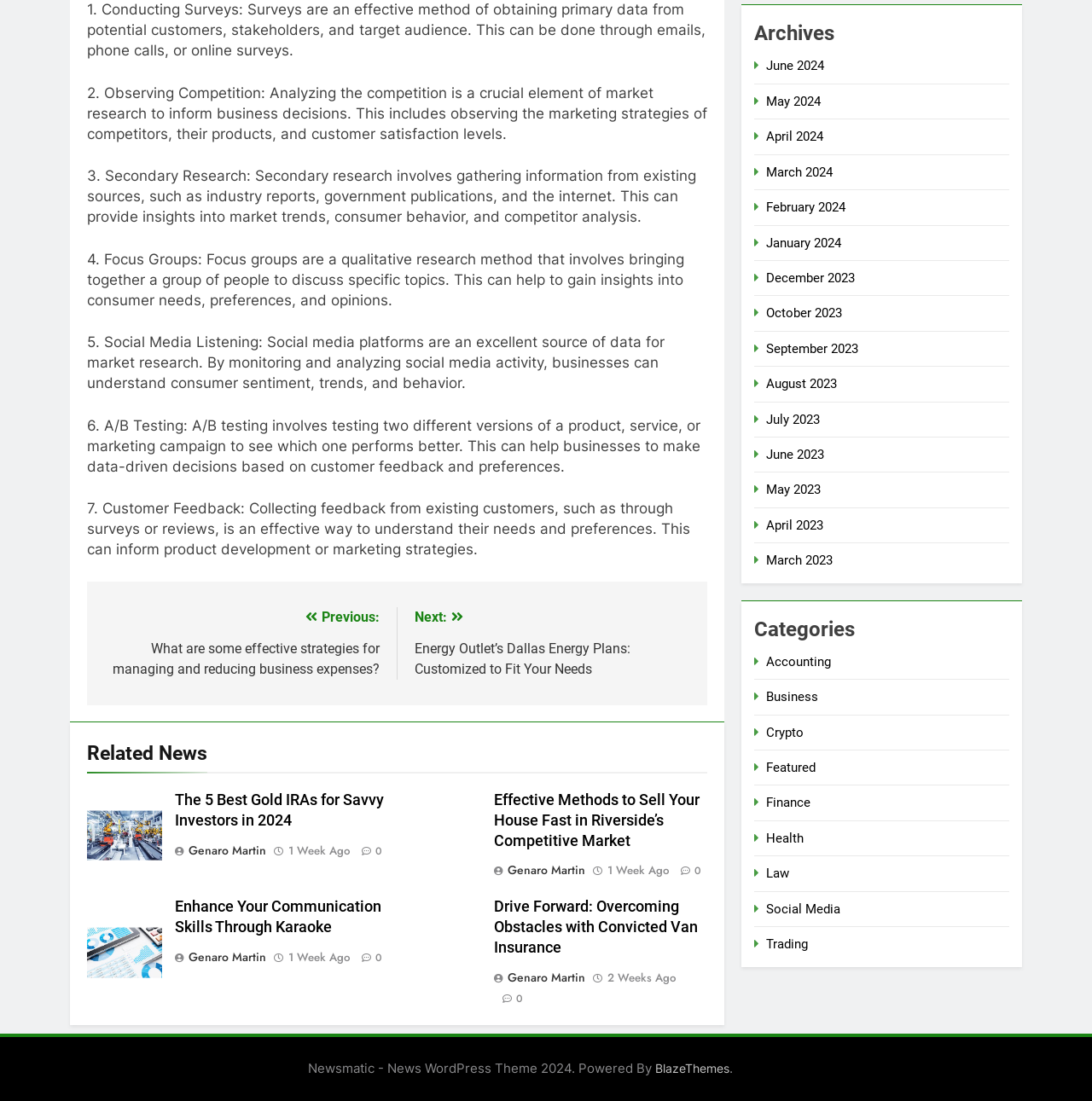Please specify the bounding box coordinates of the area that should be clicked to accomplish the following instruction: "Browse the 'Business' category". The coordinates should consist of four float numbers between 0 and 1, i.e., [left, top, right, bottom].

[0.702, 0.626, 0.749, 0.64]